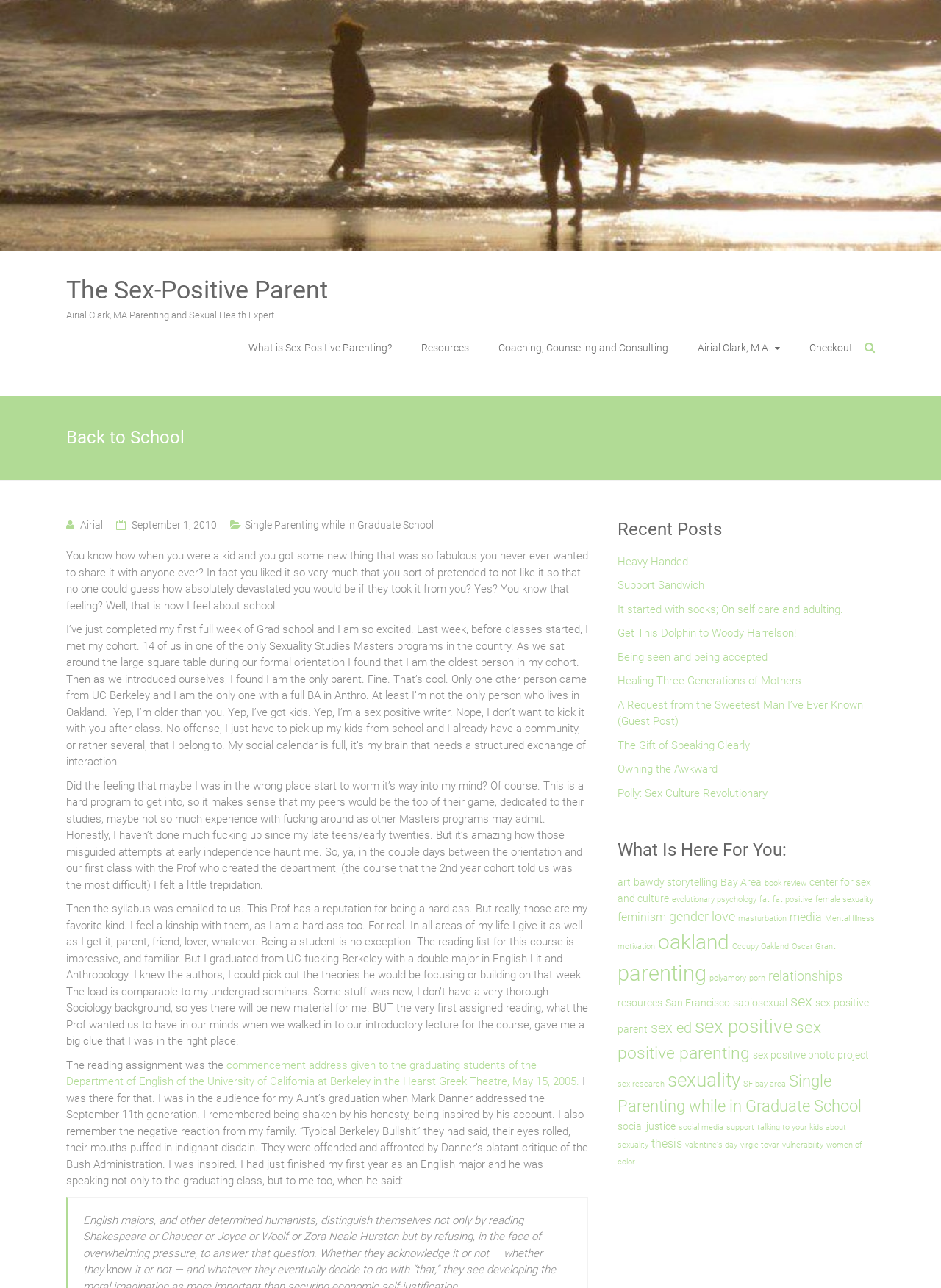Please indicate the bounding box coordinates for the clickable area to complete the following task: "View the 'Recent Posts'". The coordinates should be specified as four float numbers between 0 and 1, i.e., [left, top, right, bottom].

[0.656, 0.402, 0.93, 0.43]